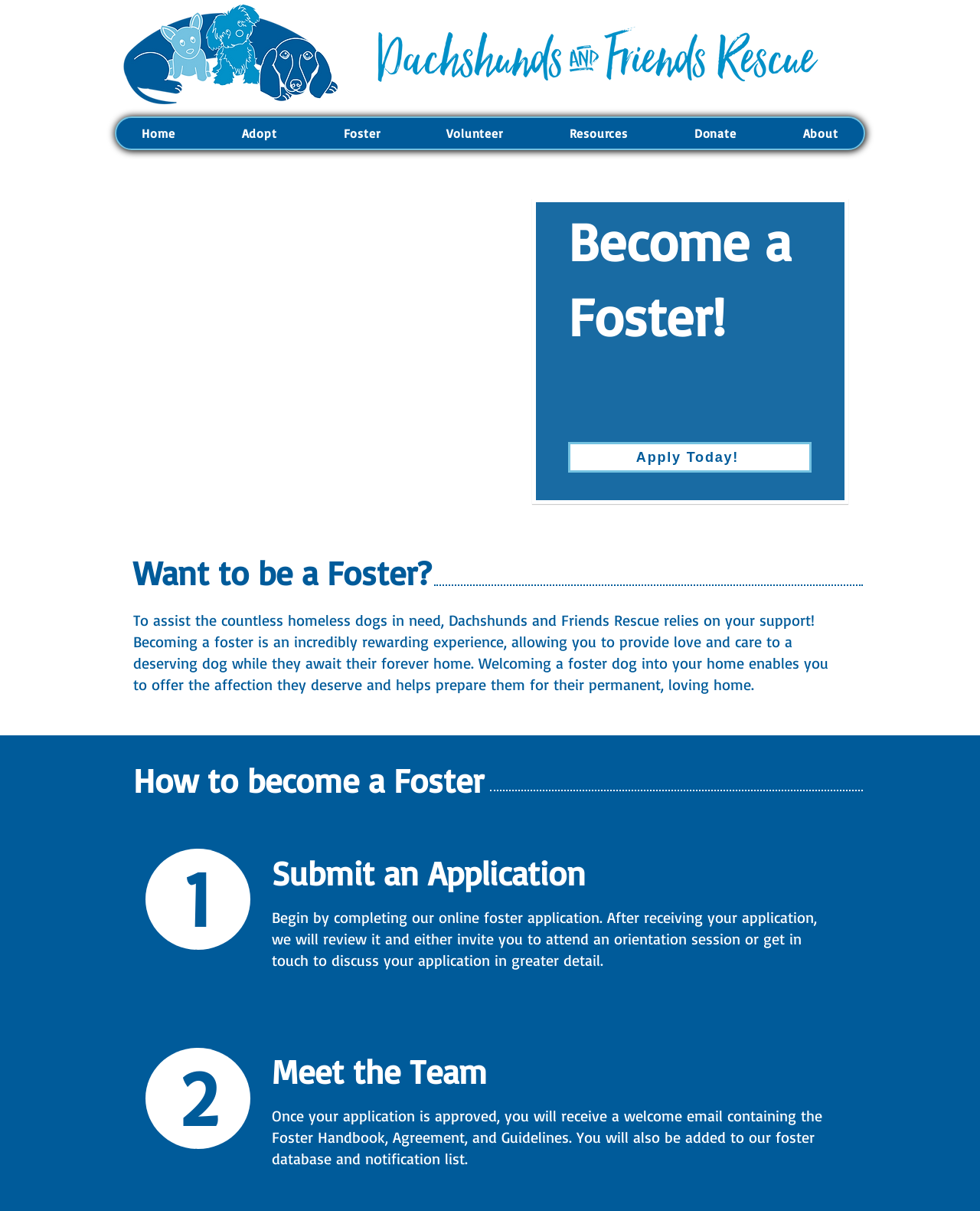Please pinpoint the bounding box coordinates for the region I should click to adhere to this instruction: "Click the 'About' button".

[0.793, 0.097, 0.881, 0.123]